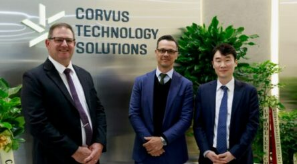Describe the image thoroughly.

The image showcases three professionals standing in front of the Corvus Technology Solutions sign, which is prominently displayed behind them. Each individual is dressed in formal attire, exuding a sense of professionalism and collaboration. The background features lush greenery, adding a touch of vitality to the corporate setting. This moment reflects the partnership between Corvus Technology Solutions and its stakeholders, likely in conjunction with a recent announcement or development in the defense sector, potentially linked to their efforts in manufacturing innovations.